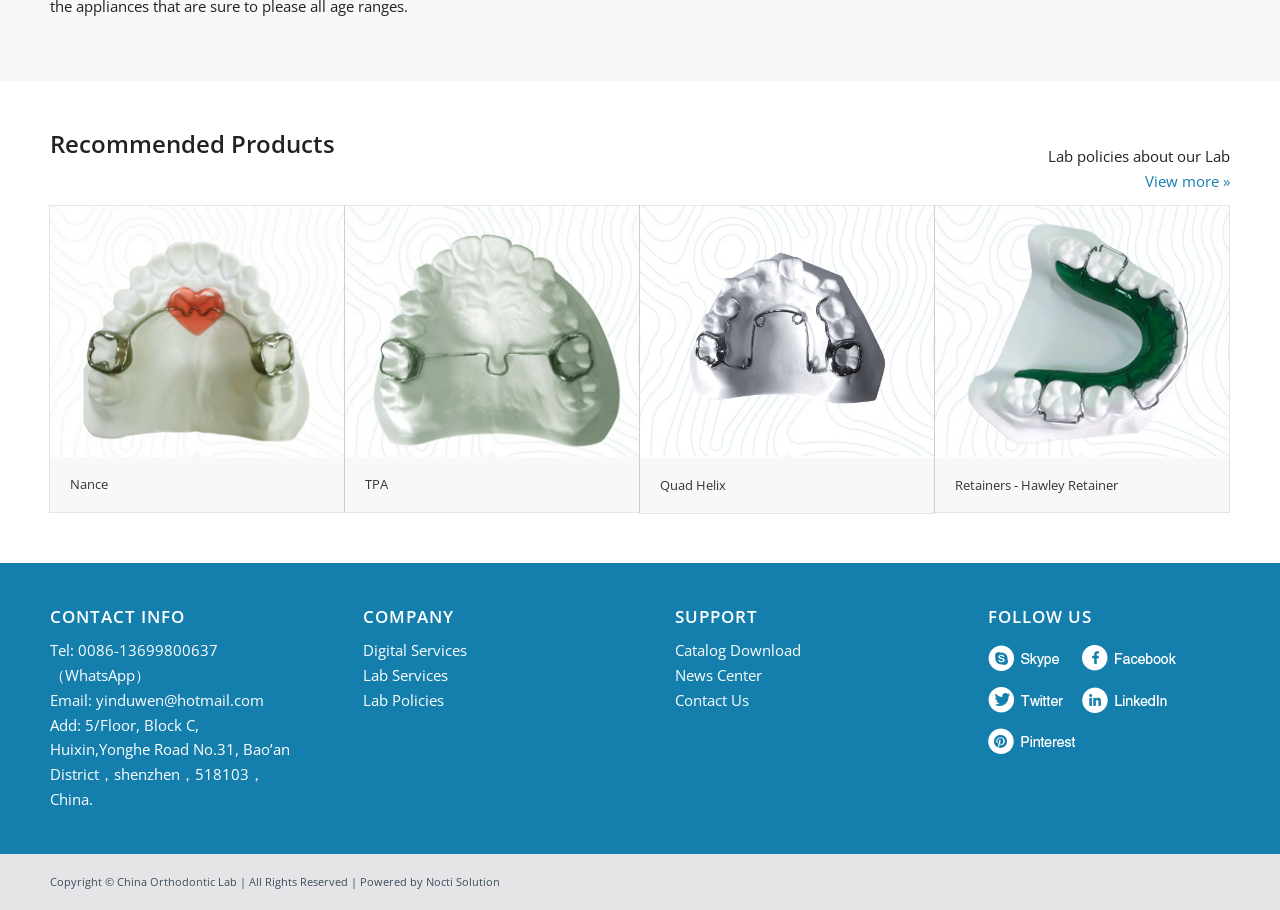What is the company's email address?
Look at the image and answer the question using a single word or phrase.

yinduwen@hotmail.com